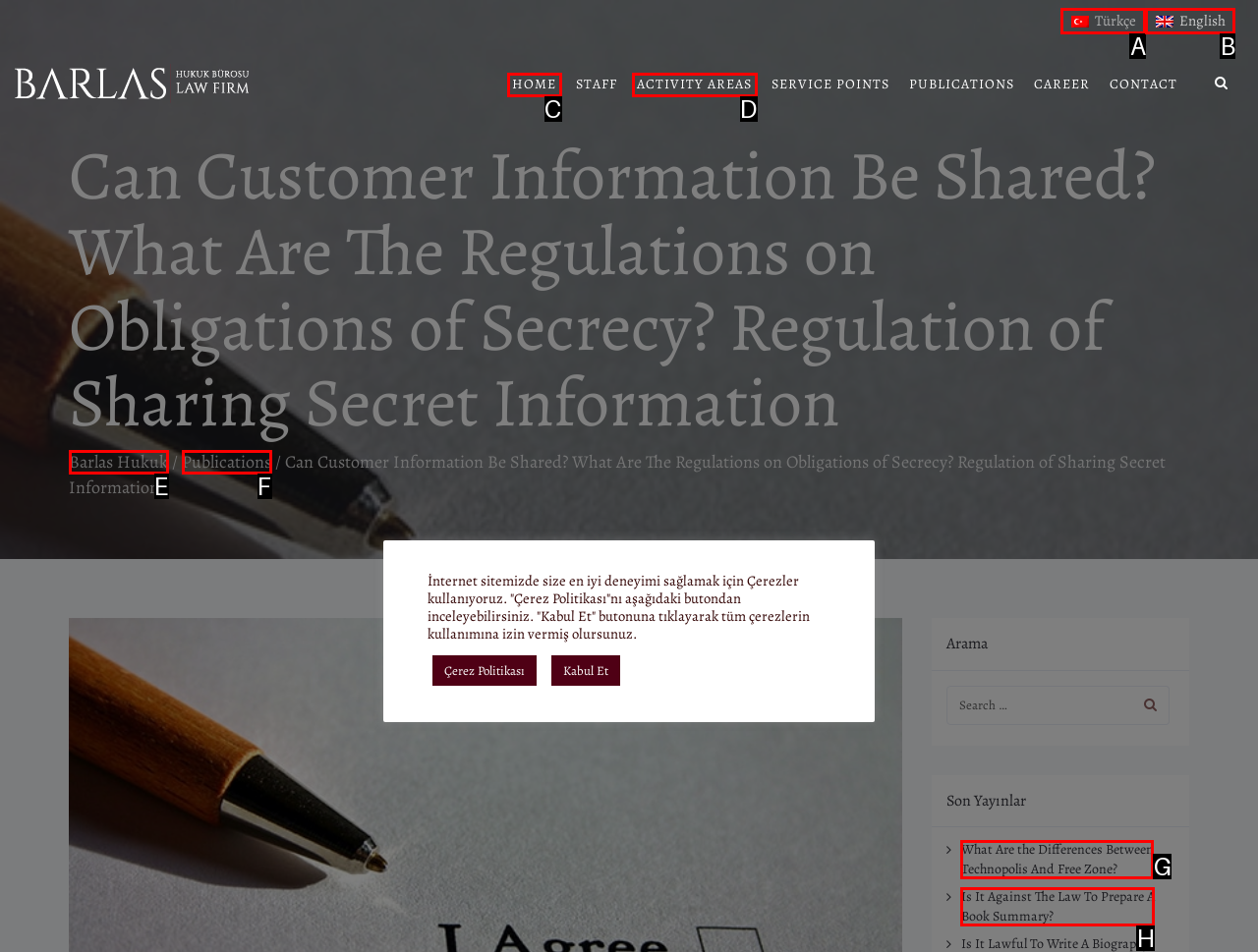Determine the letter of the element to click to accomplish this task: read What Are the Differences Between Technopolis And Free Zone?. Respond with the letter.

G